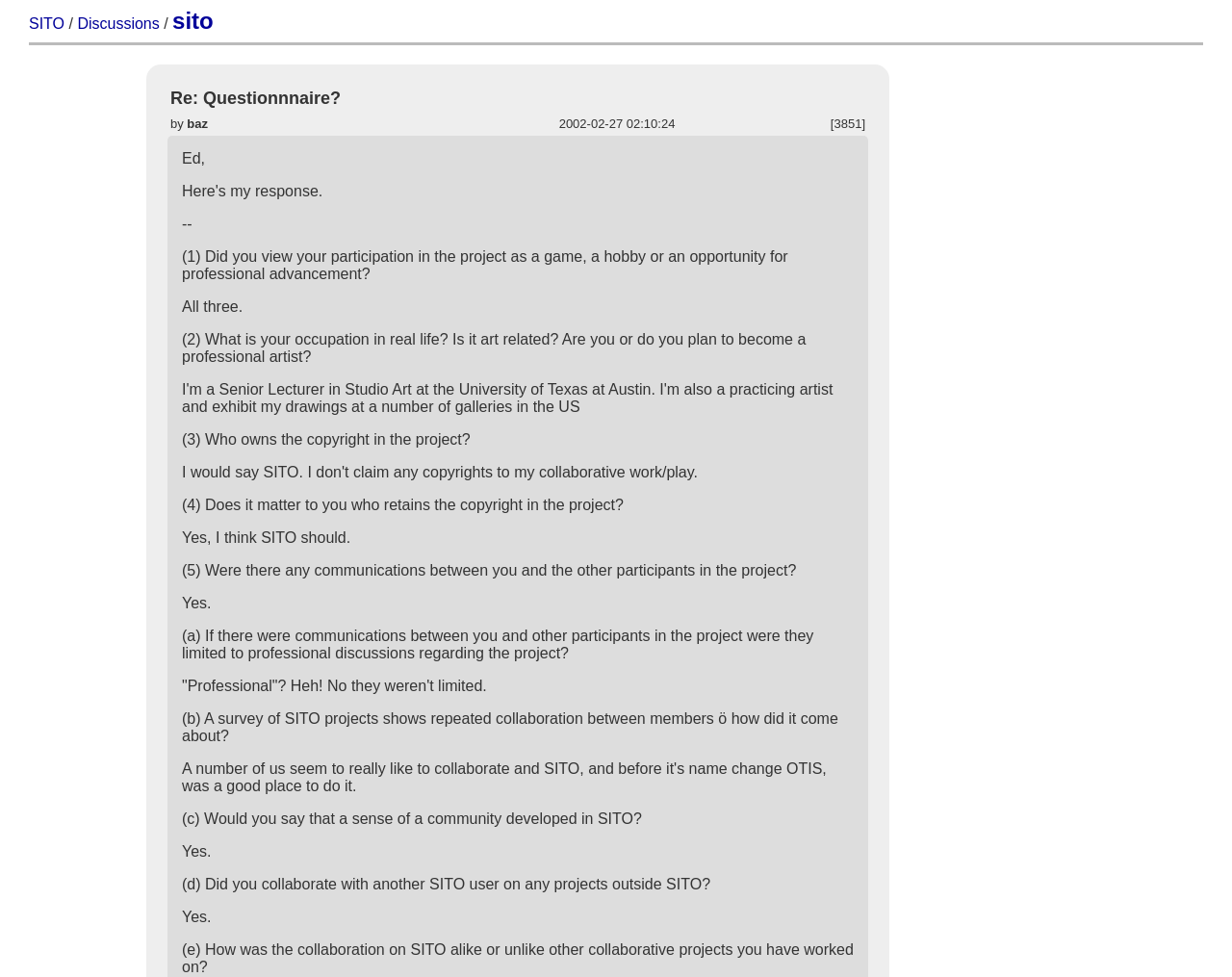What is the topic of the current discussion?
Using the image as a reference, deliver a detailed and thorough answer to the question.

The topic of the current discussion can be found in the table row, where it says 'Re: Questionnnaire?' in a table cell. This is likely the title of the discussion thread.